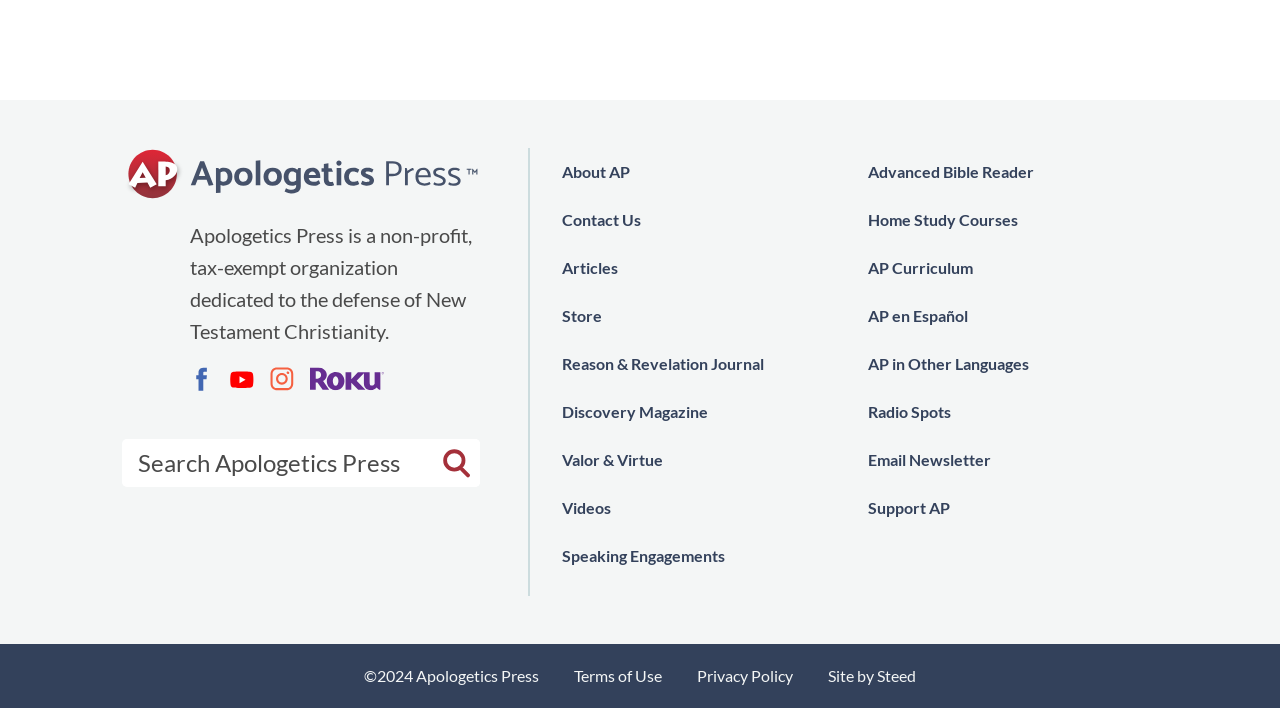Based on the visual content of the image, answer the question thoroughly: How many social media links are available?

There are three social media links available on the webpage, which are Facebook, YouTube, and Instagram, located at the top-right corner of the webpage.